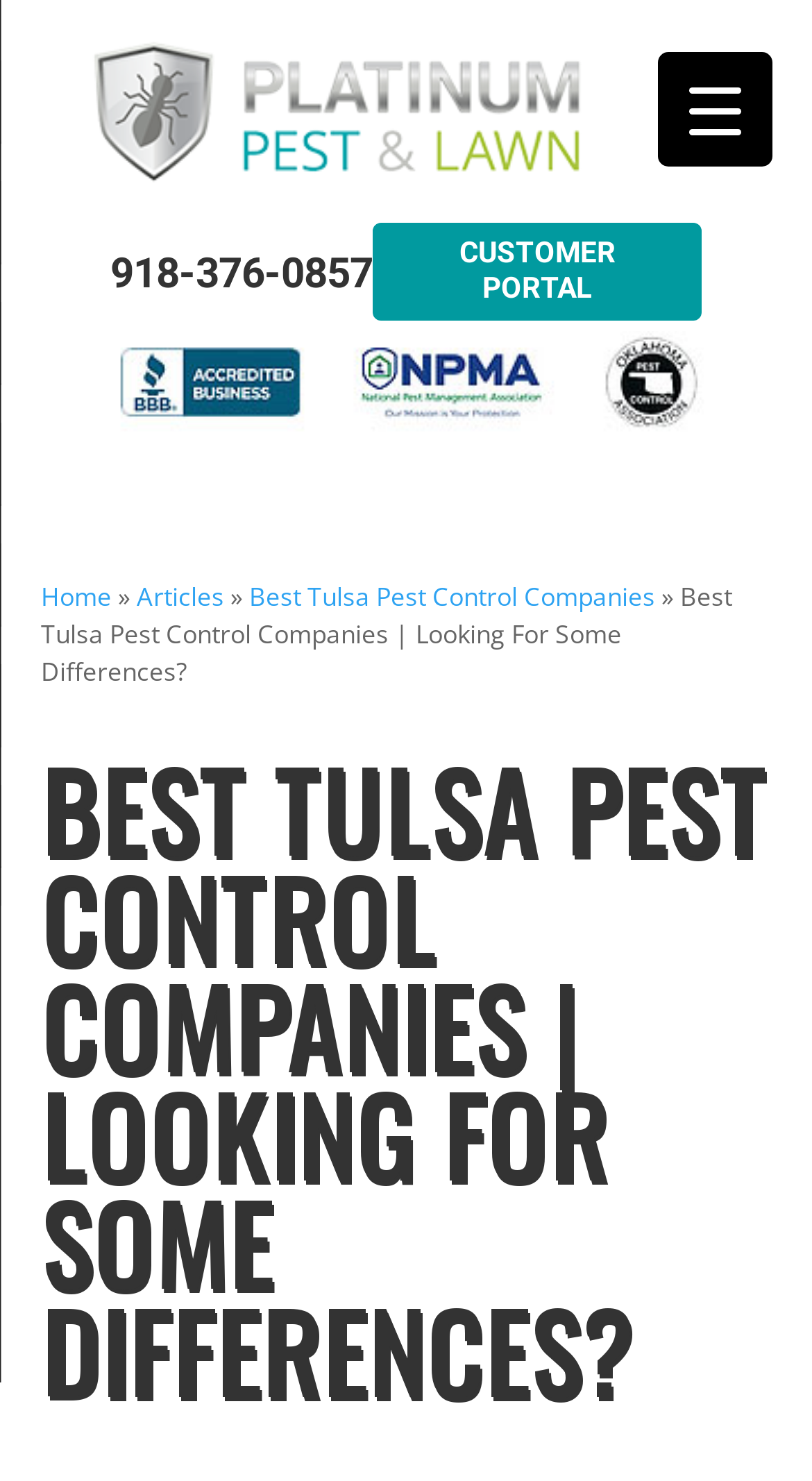What is the theme of the website?
Using the details from the image, give an elaborate explanation to answer the question.

I found various elements on the webpage that suggest the theme is related to pest control, such as the phone number to call for pest control, the company name 'Platinum Pest', and the link to 'Best Tulsa Pest Control Companies'.